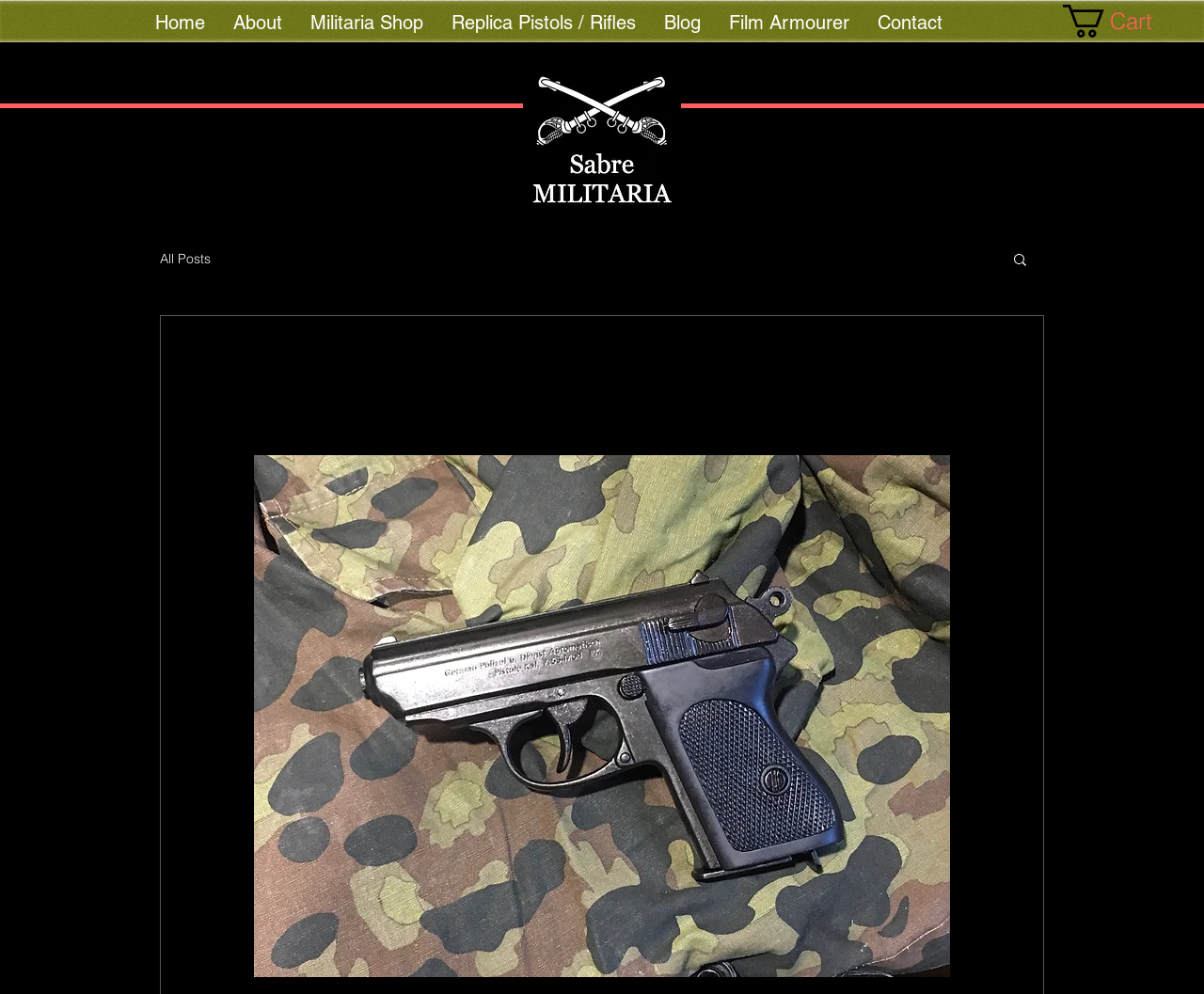Analyze and describe the webpage in a detailed narrative.

The webpage is focused on the Walther PPK replica pistol, with a title "Replica Pistol Spotlight: The Walther PPK by Denix". At the top, there is a navigation bar with 7 links: "Home", "About", "Militaria Shop", "Replica Pistols / Rifles", "Blog", "Film Armourer", and "Contact". These links are positioned horizontally, taking up most of the top section of the page.

To the right of the navigation bar, there is a cart button with the text "Cart" inside. Below the navigation bar, there is a secondary navigation section with a single link "All Posts" under the category "blog". 

On the right side of the page, there is a search button with a magnifying glass icon. Below the search button, there is a large image that takes up most of the page's vertical space. The image is likely a picture of the Walther PPK replica pistol.